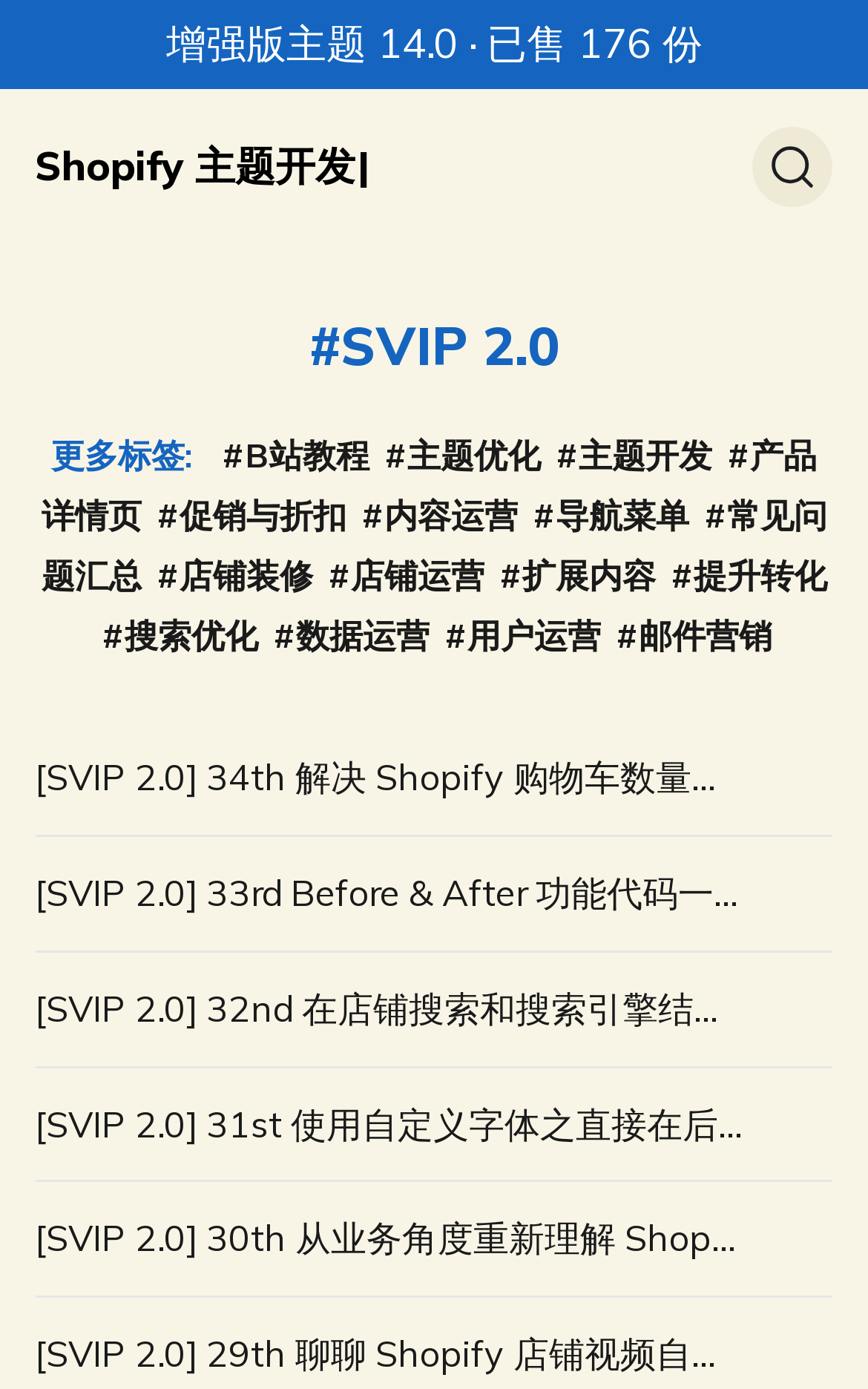Show the bounding box coordinates for the element that needs to be clicked to execute the following instruction: "Learn about theme optimization". Provide the coordinates in the form of four float numbers between 0 and 1, i.e., [left, top, right, bottom].

[0.444, 0.313, 0.623, 0.343]